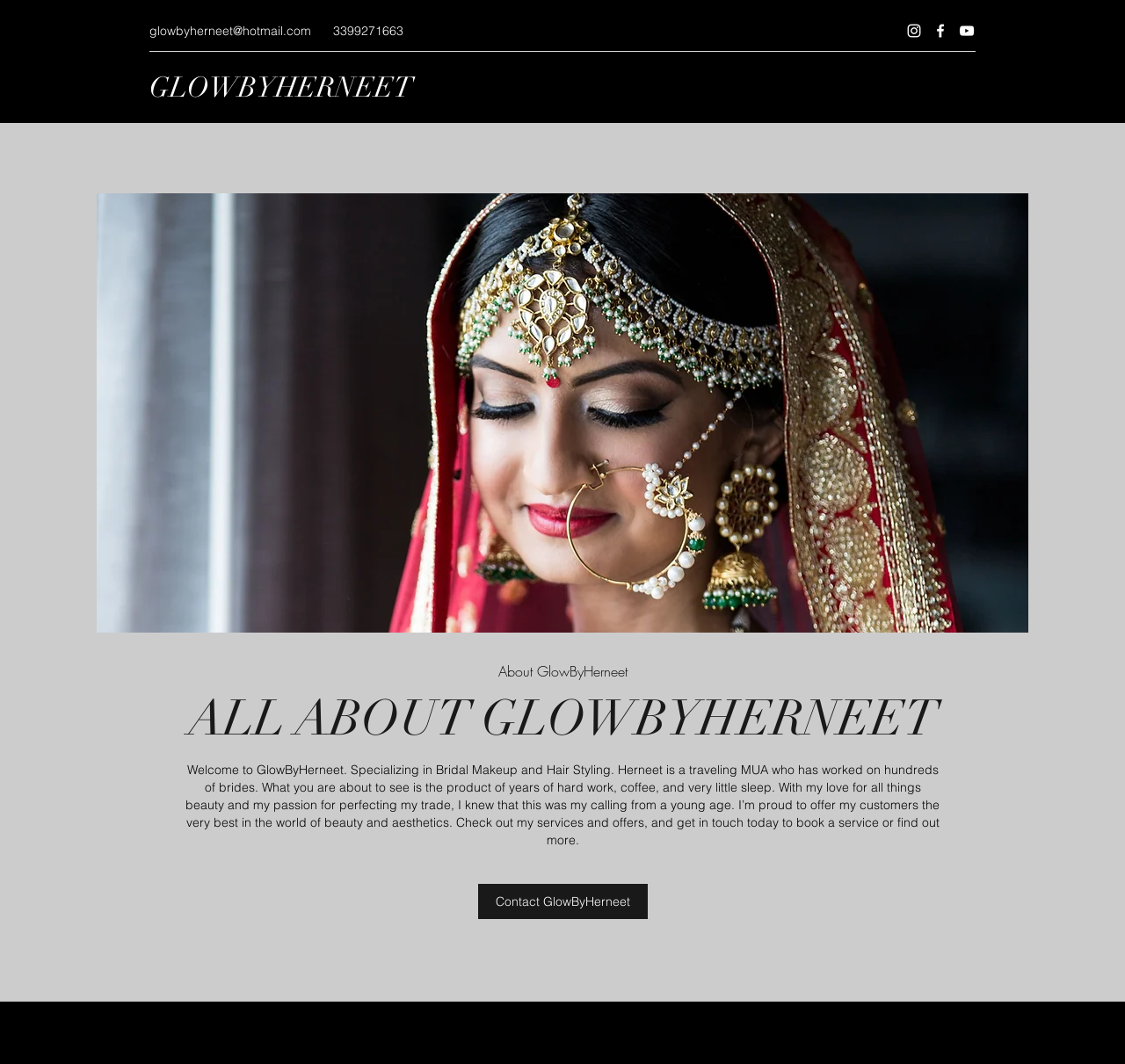Using the elements shown in the image, answer the question comprehensively: What social media platforms are listed in the Social Bar?

I found the social media platforms by looking at the list element with the text 'Social Bar' which contains three link elements with the texts 'Instagram', 'Facebook', and 'YouTube'.